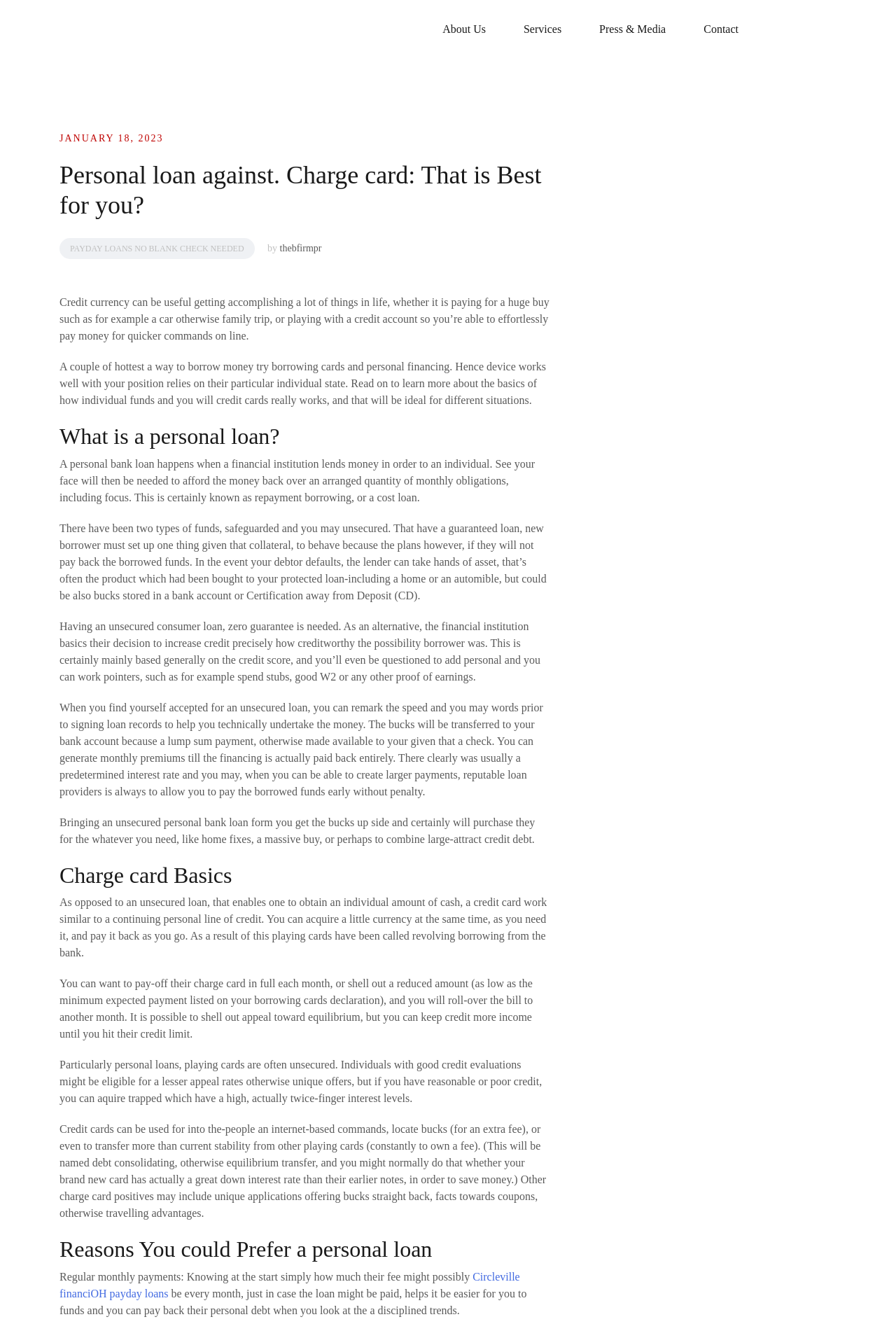Give a one-word or phrase response to the following question: What is the main difference between a personal loan and a credit card?

One-time lump sum vs. revolving credit